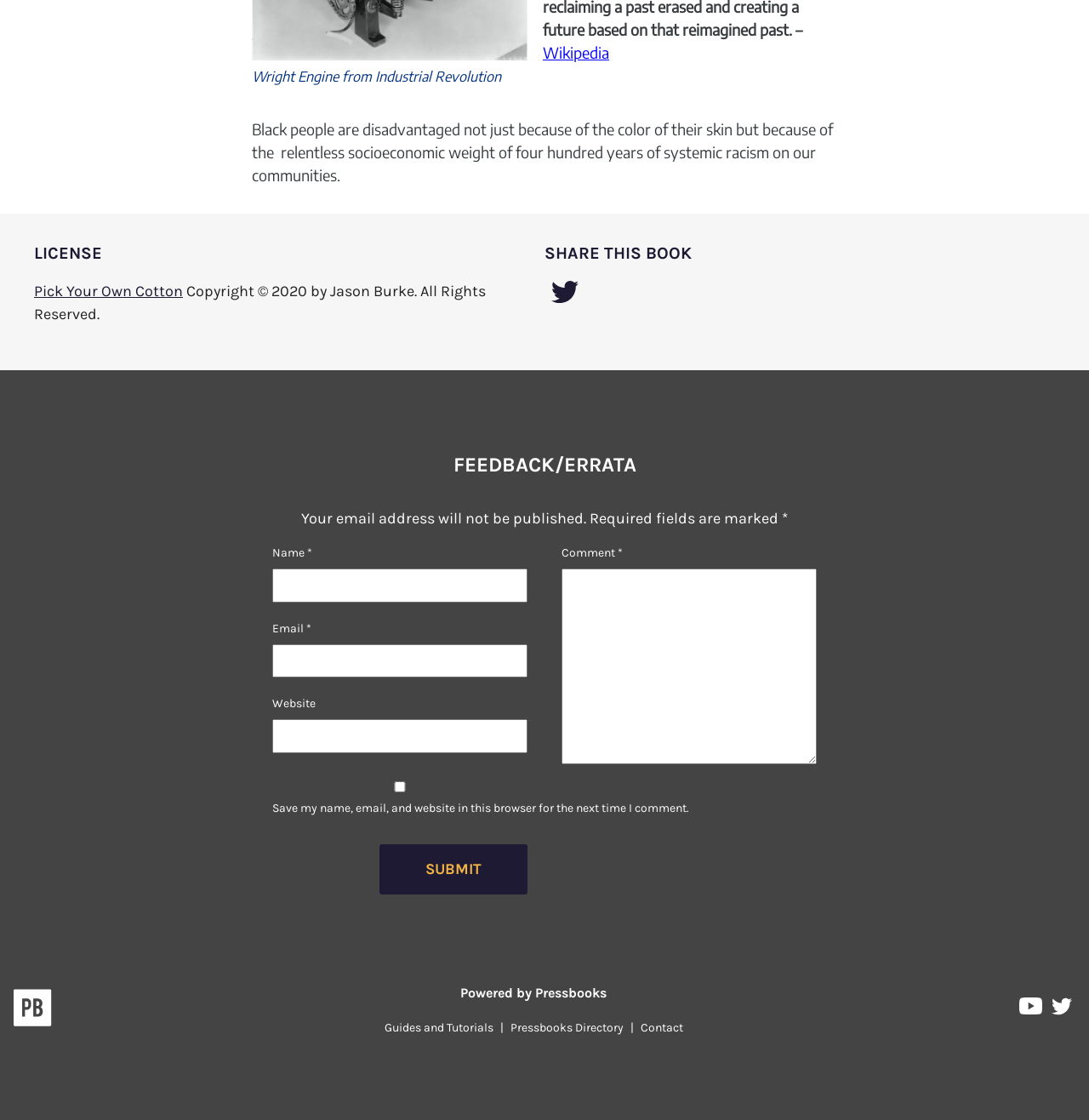What is the purpose of the 'SHARE THIS BOOK' section?
Refer to the image and provide a concise answer in one word or phrase.

To share the book on Twitter